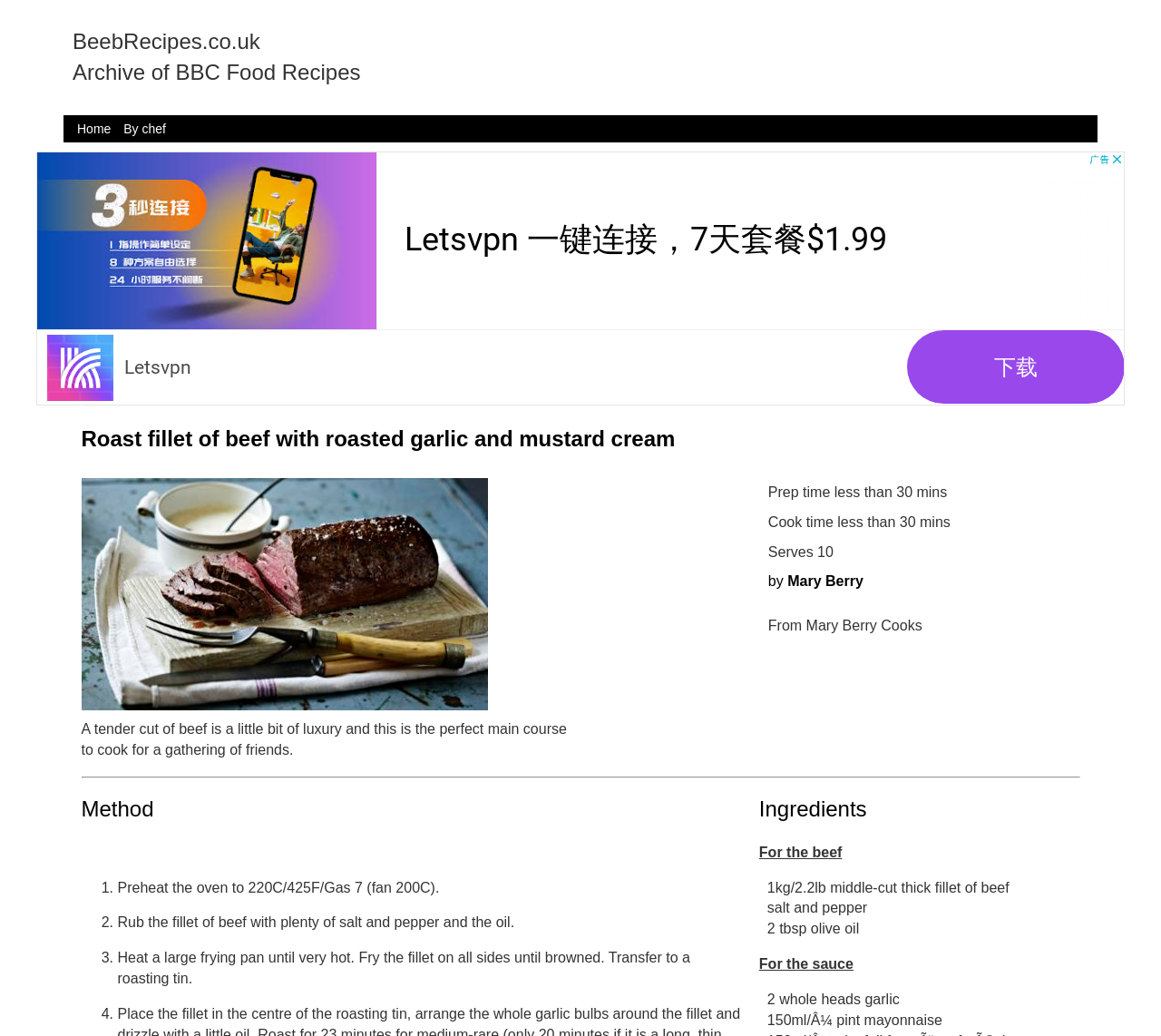What is the cooking time for this recipe?
Based on the content of the image, thoroughly explain and answer the question.

I found the answer by looking at the static text elements on the webpage, specifically the one that says 'Cook time less than 30 mins'.